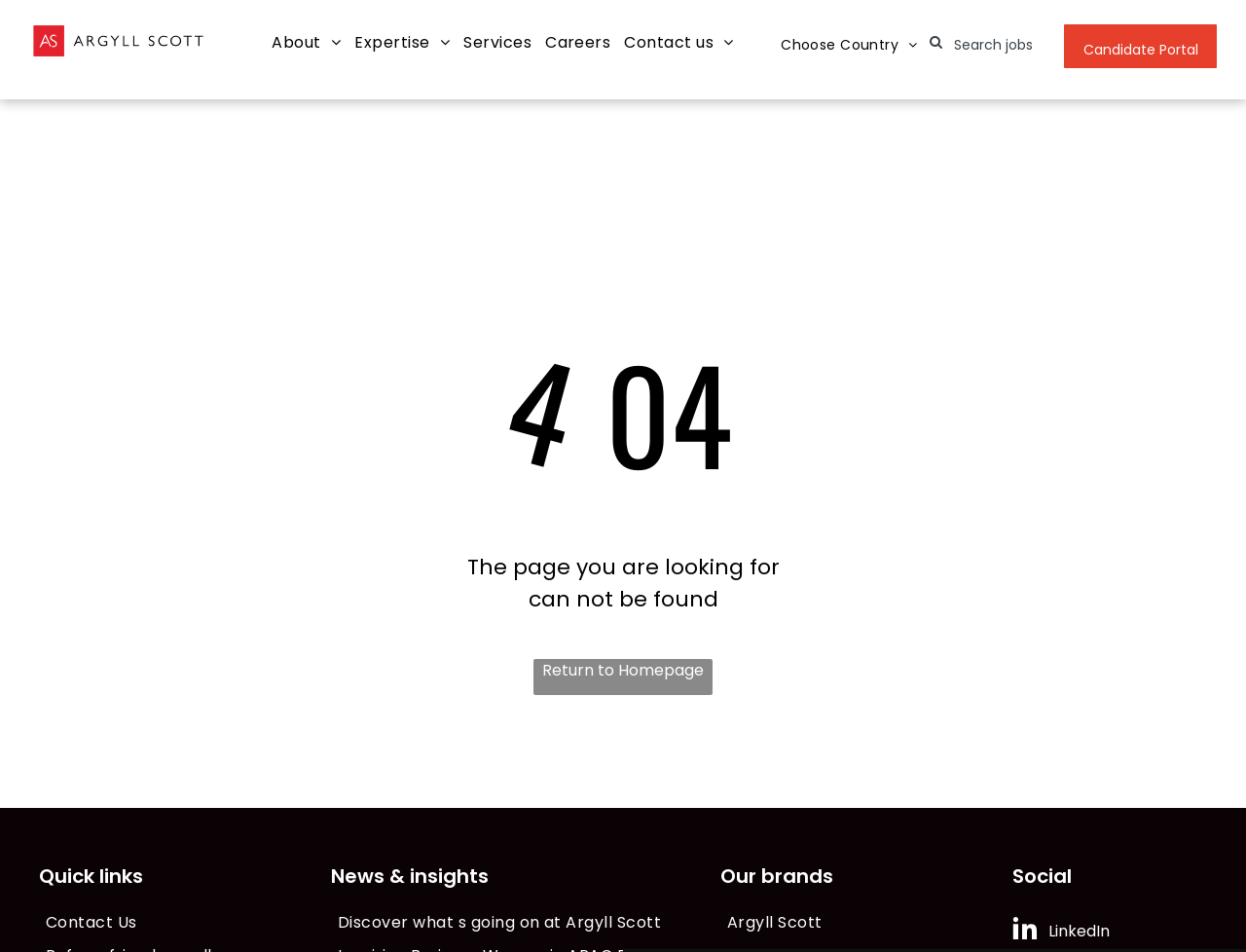Using the given description, provide the bounding box coordinates formatted as (top-left x, top-left y, bottom-right x, bottom-right y), with all values being floating point numbers between 0 and 1. Description: Candidate Portal

[0.854, 0.026, 0.977, 0.072]